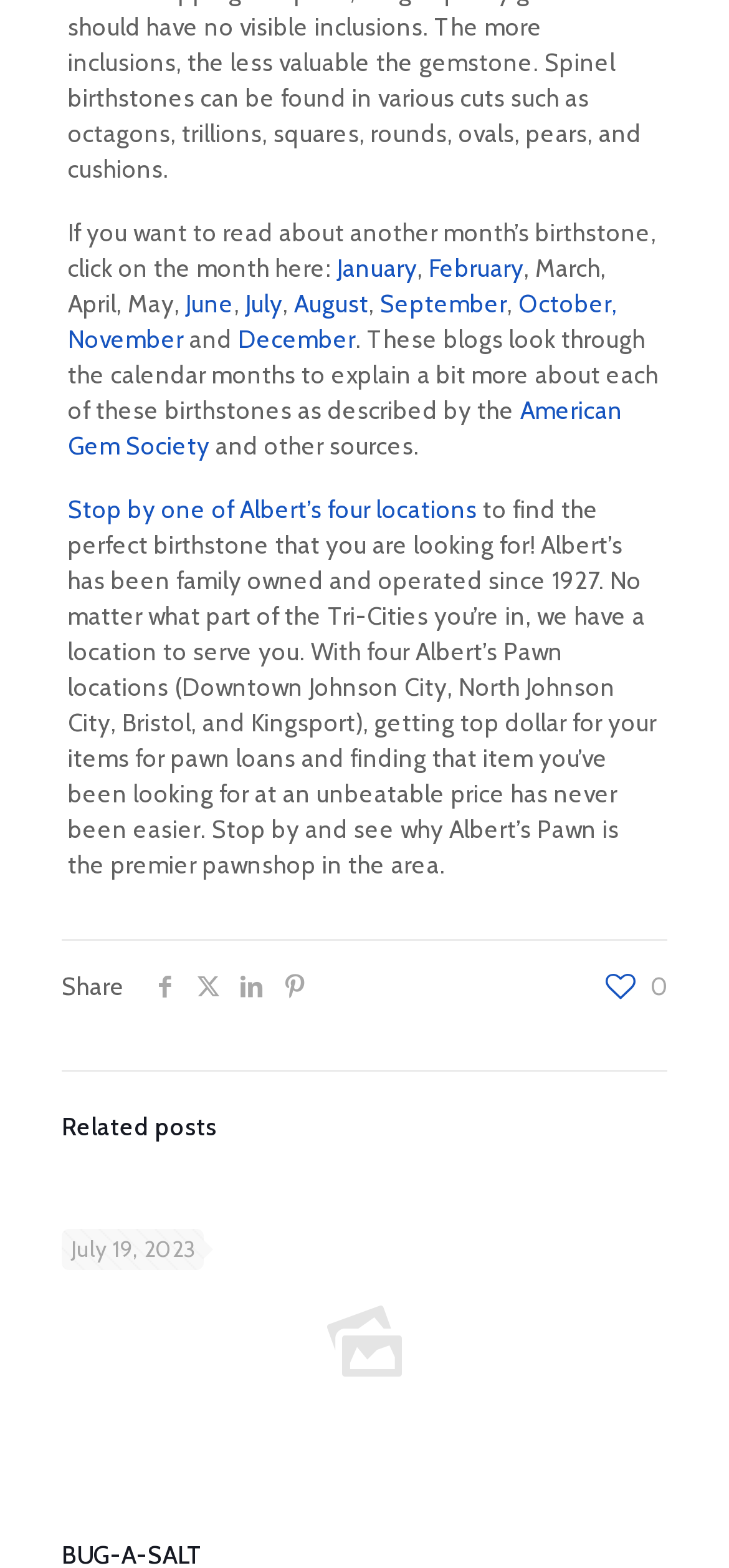Can you specify the bounding box coordinates for the region that should be clicked to fulfill this instruction: "Visit Albert’s four locations".

[0.329, 0.315, 0.654, 0.334]